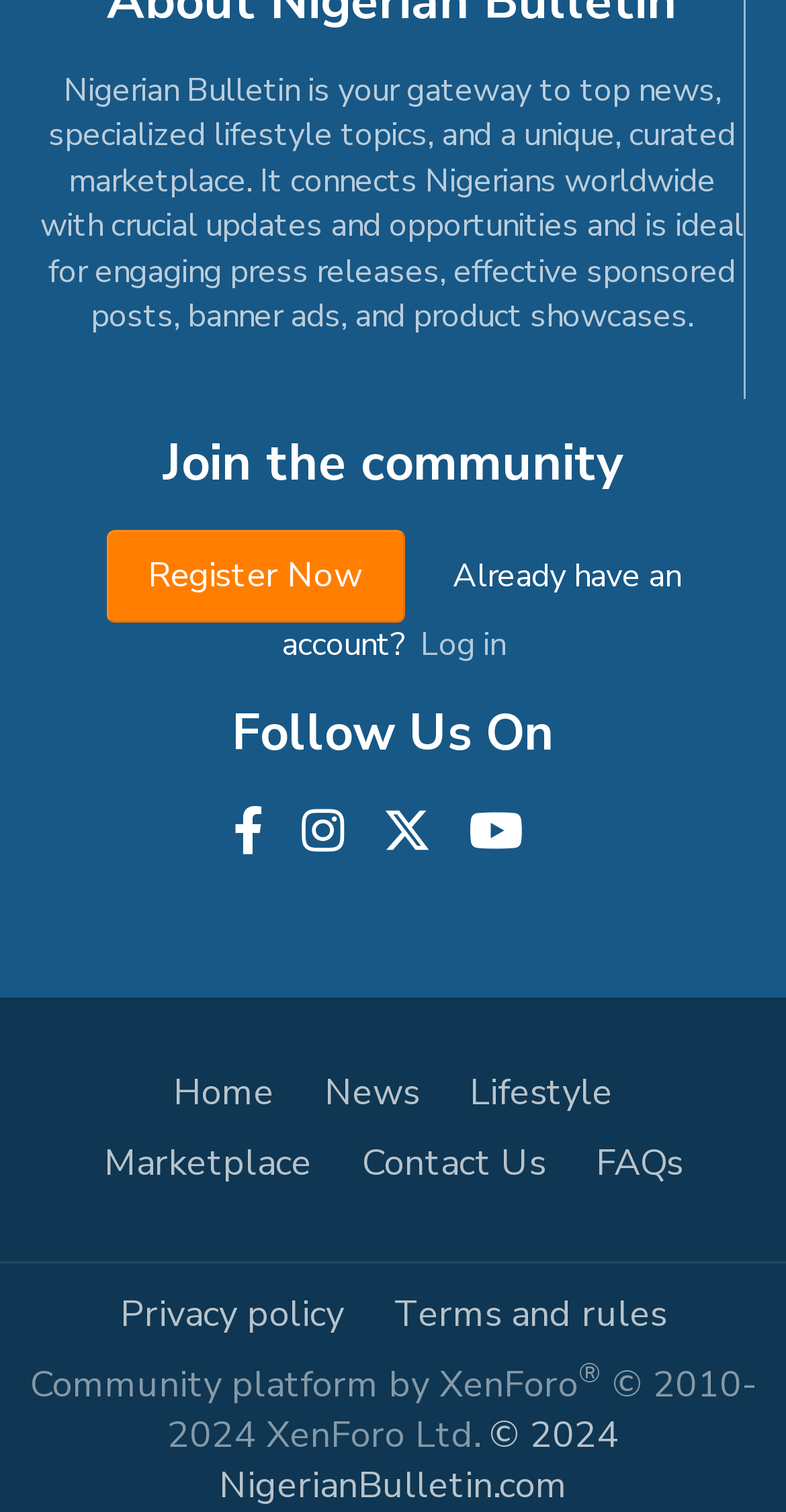What is the copyright information of the website?
Using the image as a reference, give a one-word or short phrase answer.

2024 NigerianBulletin.com